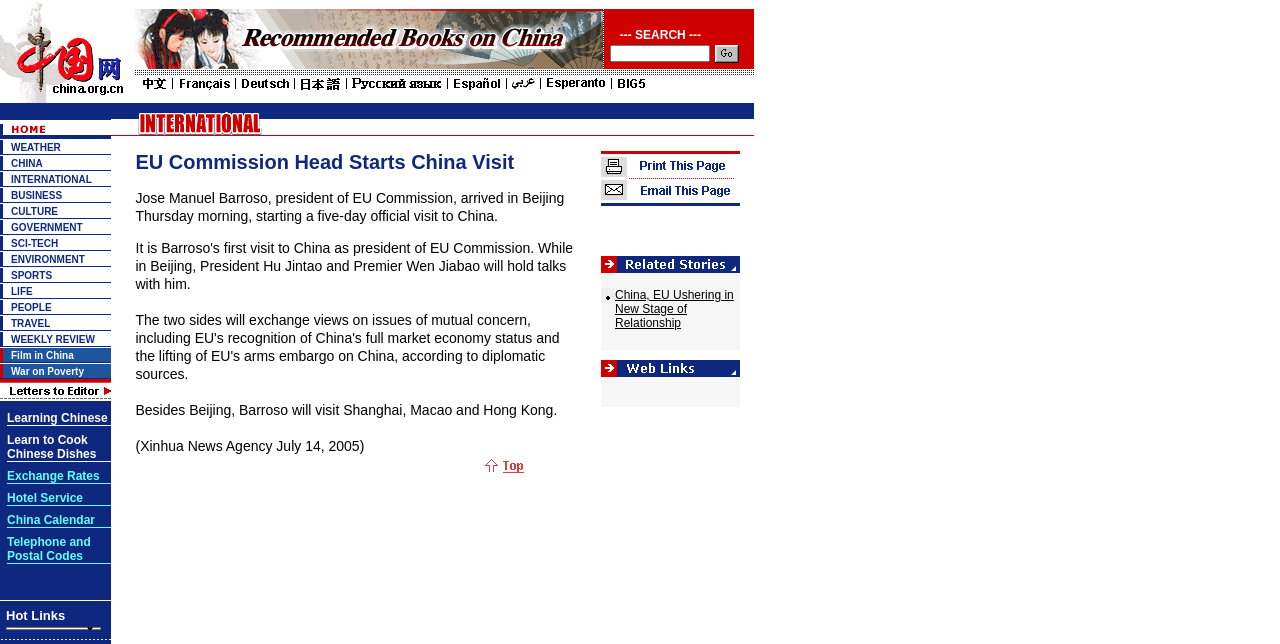Highlight the bounding box coordinates of the element you need to click to perform the following instruction: "Click on the EU Commission Head Starts China Visit link."

[0.0, 0.138, 0.105, 0.165]